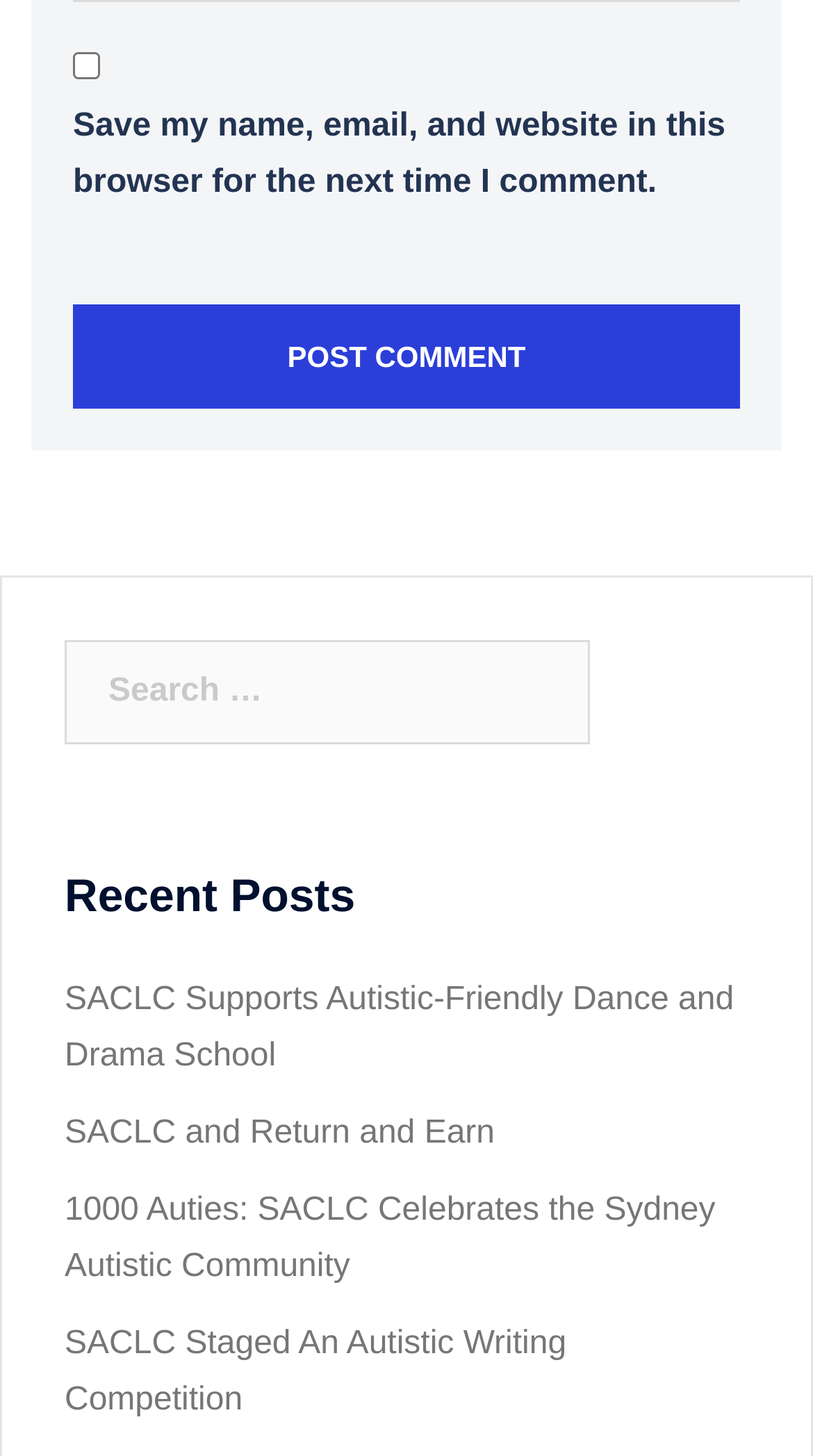Given the webpage screenshot, identify the bounding box of the UI element that matches this description: "SACLC and Return and Earn".

[0.079, 0.766, 0.609, 0.791]